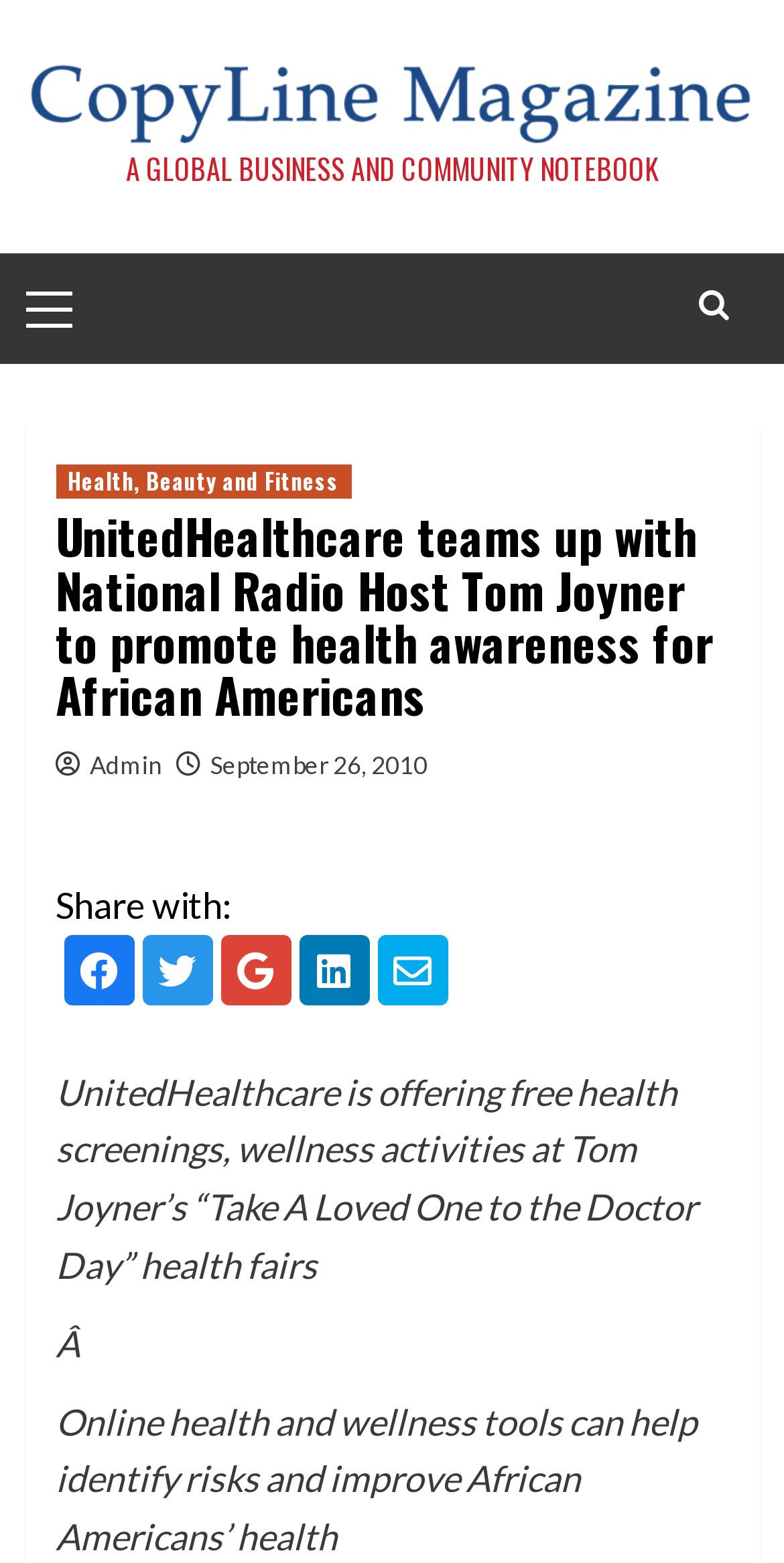Please determine the headline of the webpage and provide its content.

UnitedHealthcare teams up with National Radio Host Tom Joyner to promote health awareness for African Americans